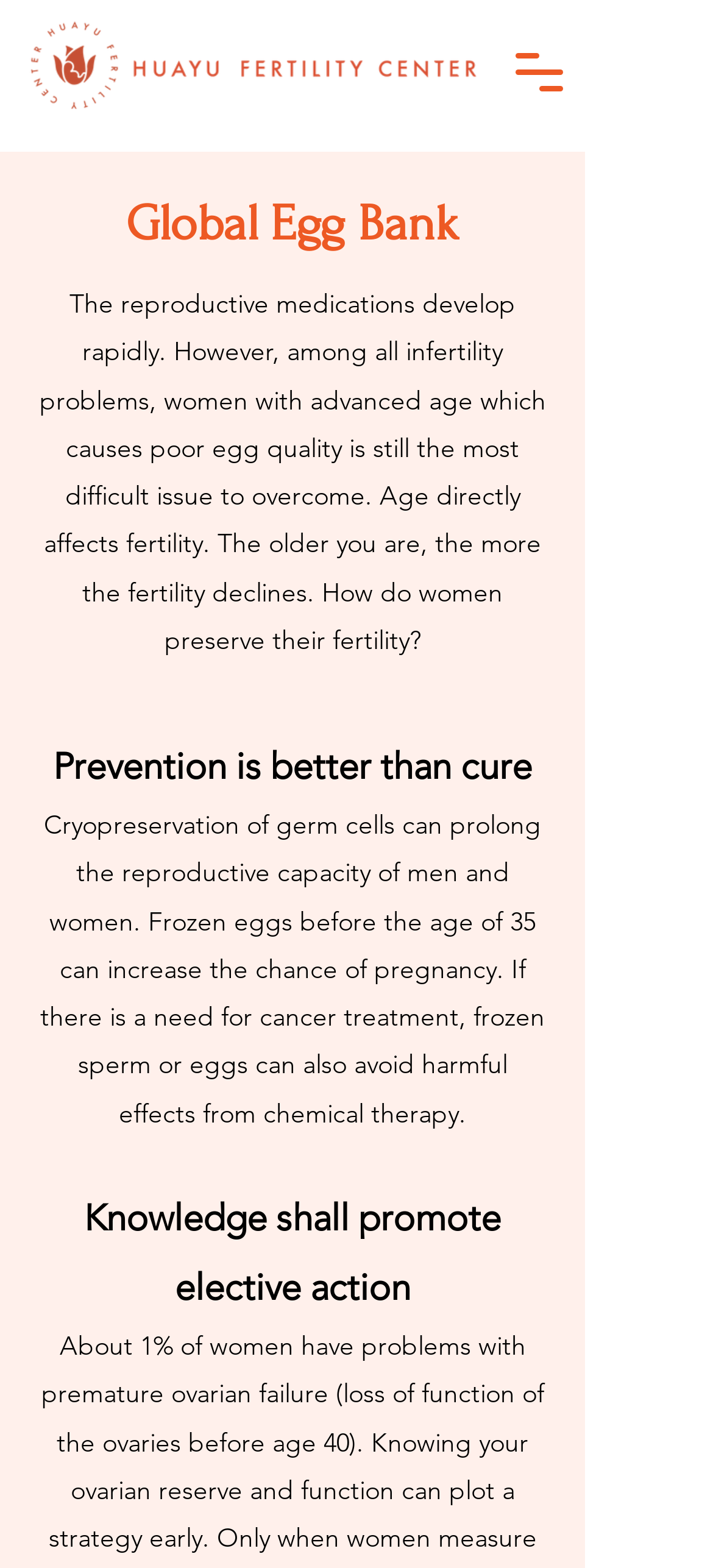Reply to the question below using a single word or brief phrase:
What is the logo image filename?

HY logo.png